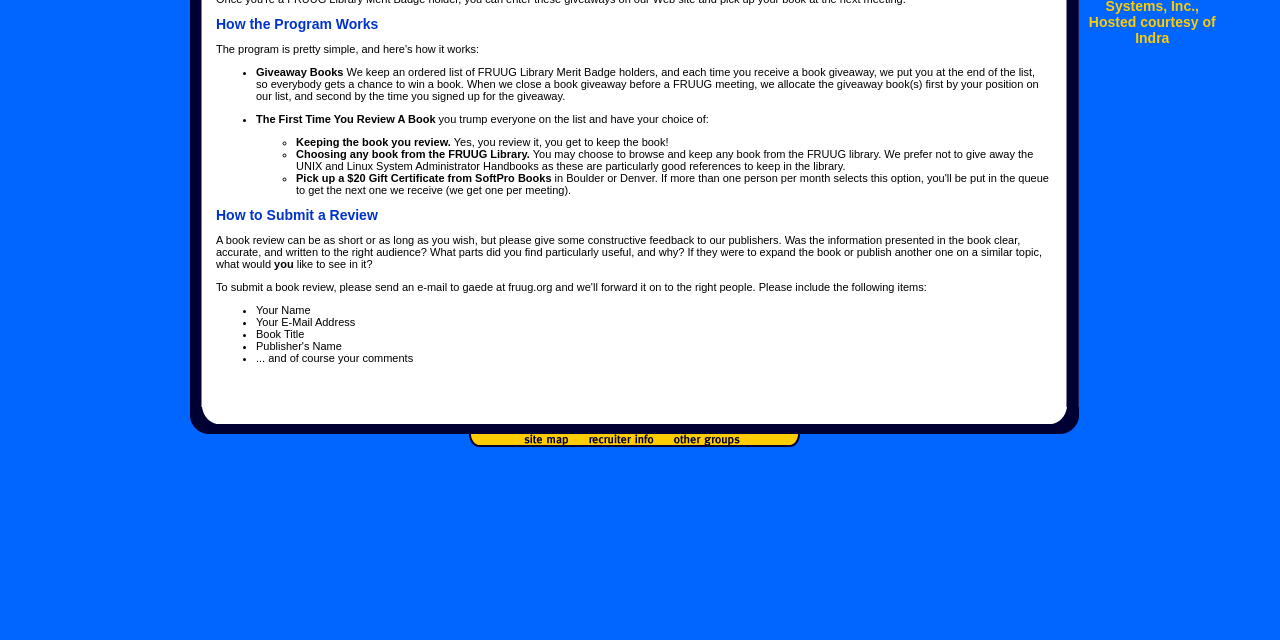Find the coordinates for the bounding box of the element with this description: "alt="Site Map"".

[0.373, 0.683, 0.451, 0.702]